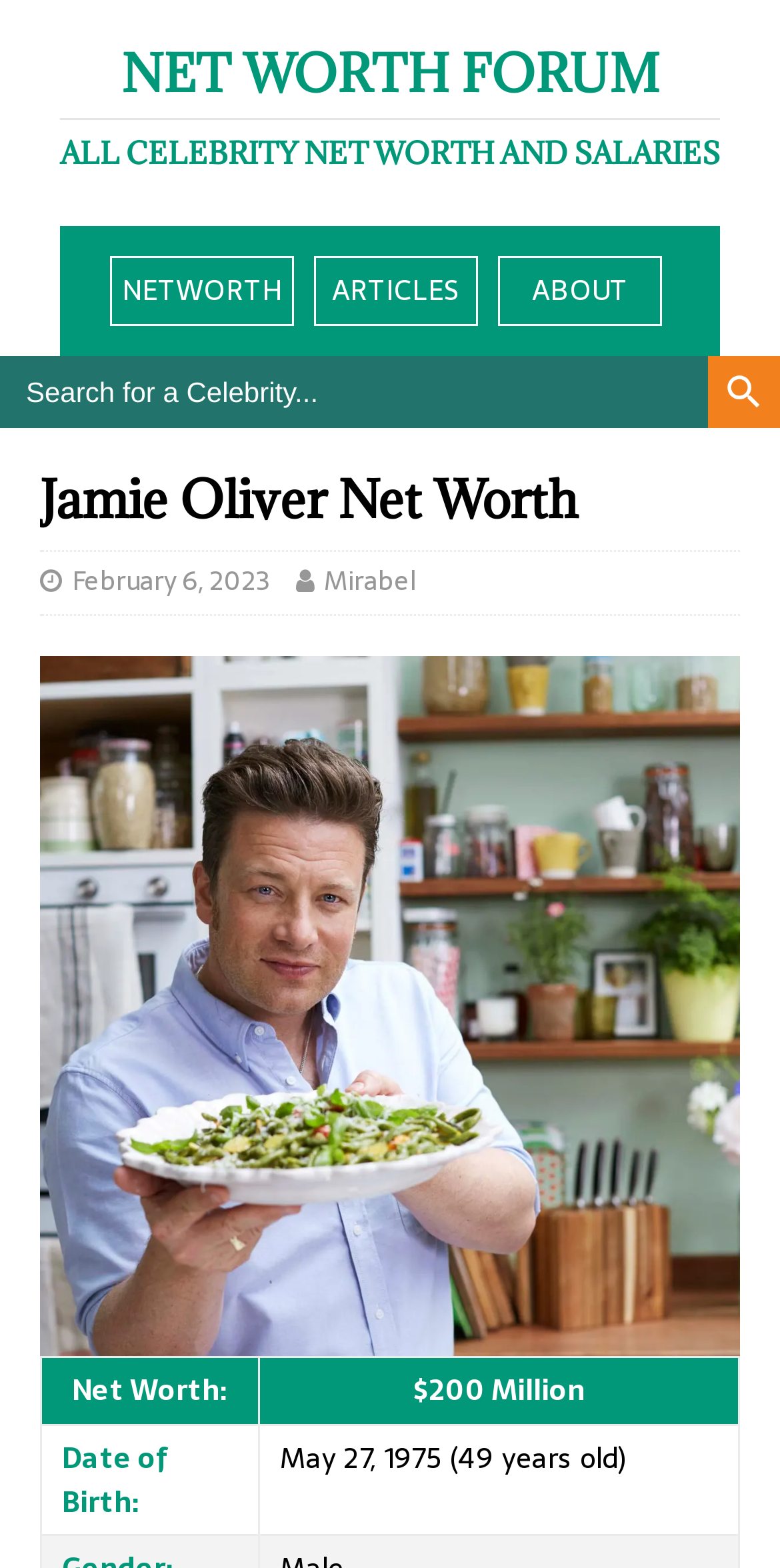Answer with a single word or phrase: 
What is the purpose of the search bar?

To search for celebrities